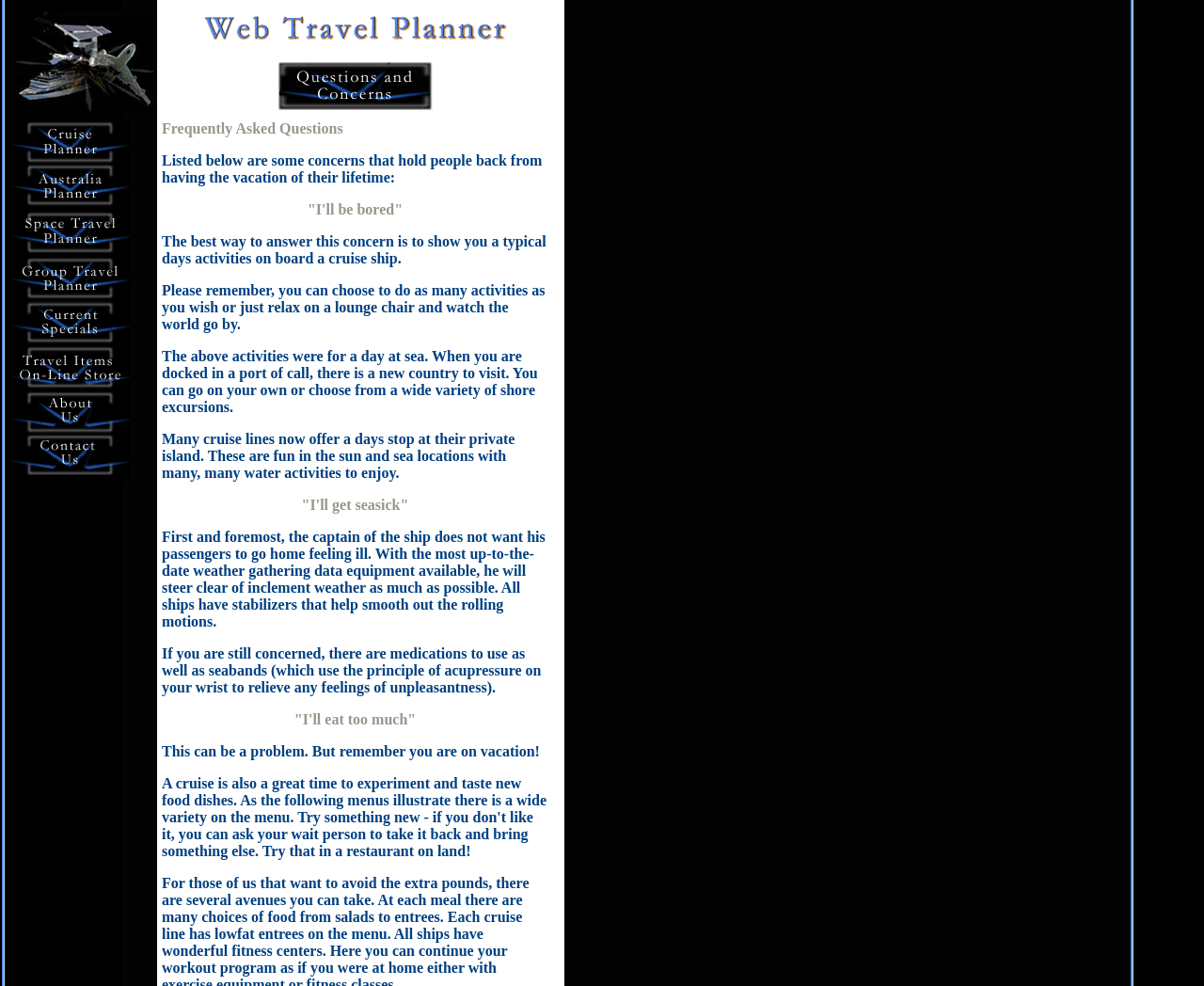Create an in-depth description of the webpage, covering main sections.

The webpage is about Cruises and Travel of Spokane, with a focus on questions and concerns. At the top left, there is a small image of "main_sm.jpg" with a size of 2740 bytes. To the right of this image, there are two more images: "logotxt_wht.gif" with a size of 3908 bytes, and "questions_link.gif" with a size of 4419 bytes. The "questions_link.gif" image is positioned slightly below the "logotxt_wht.gif" image. 

Below these images, there is a link with an image of "links2.gif" with a size of 17129 bytes, which is located at the top left corner of the webpage.